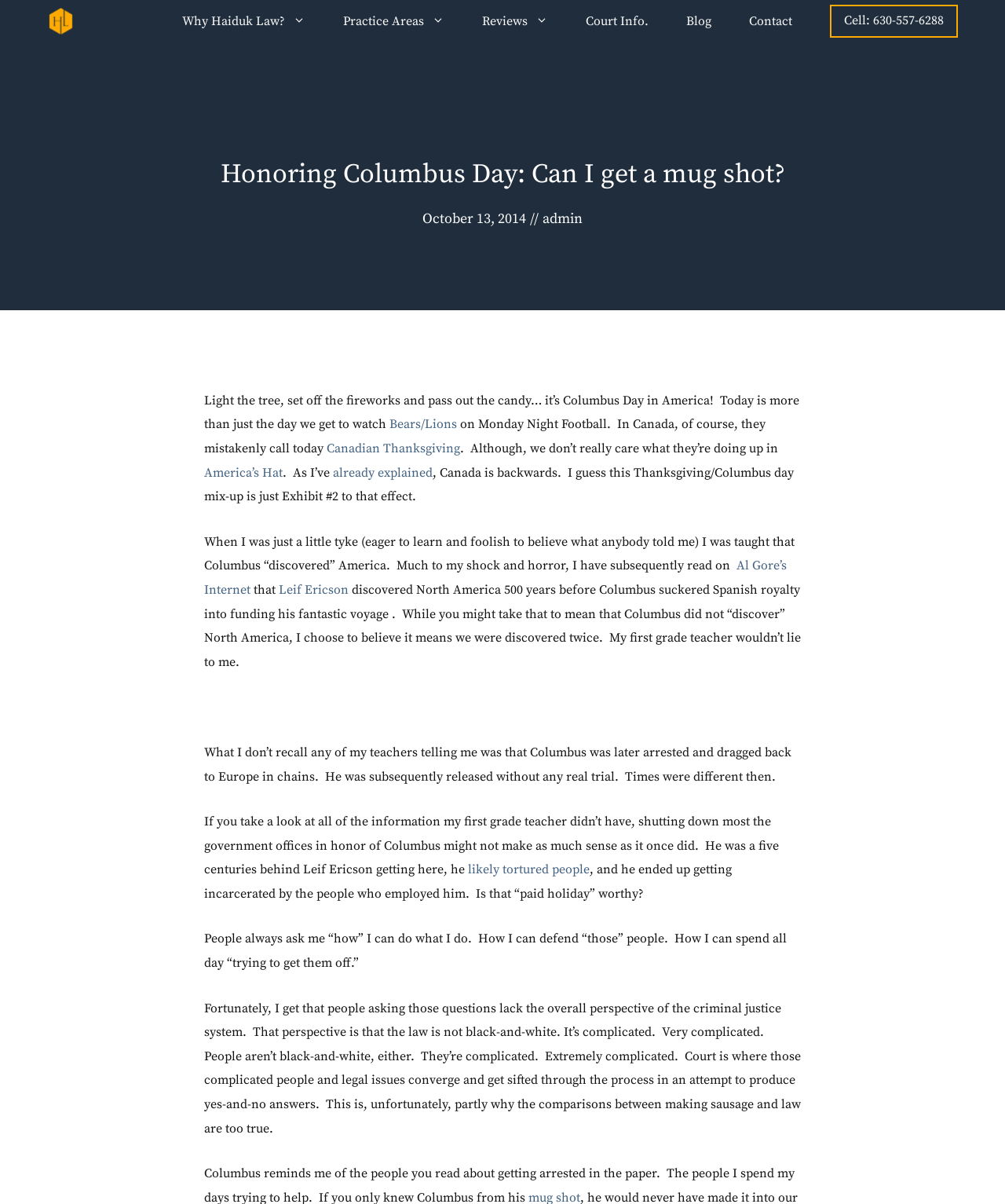Based on the element description: "likely tortured people", identify the bounding box coordinates for this UI element. The coordinates must be four float numbers between 0 and 1, listed as [left, top, right, bottom].

[0.466, 0.716, 0.587, 0.729]